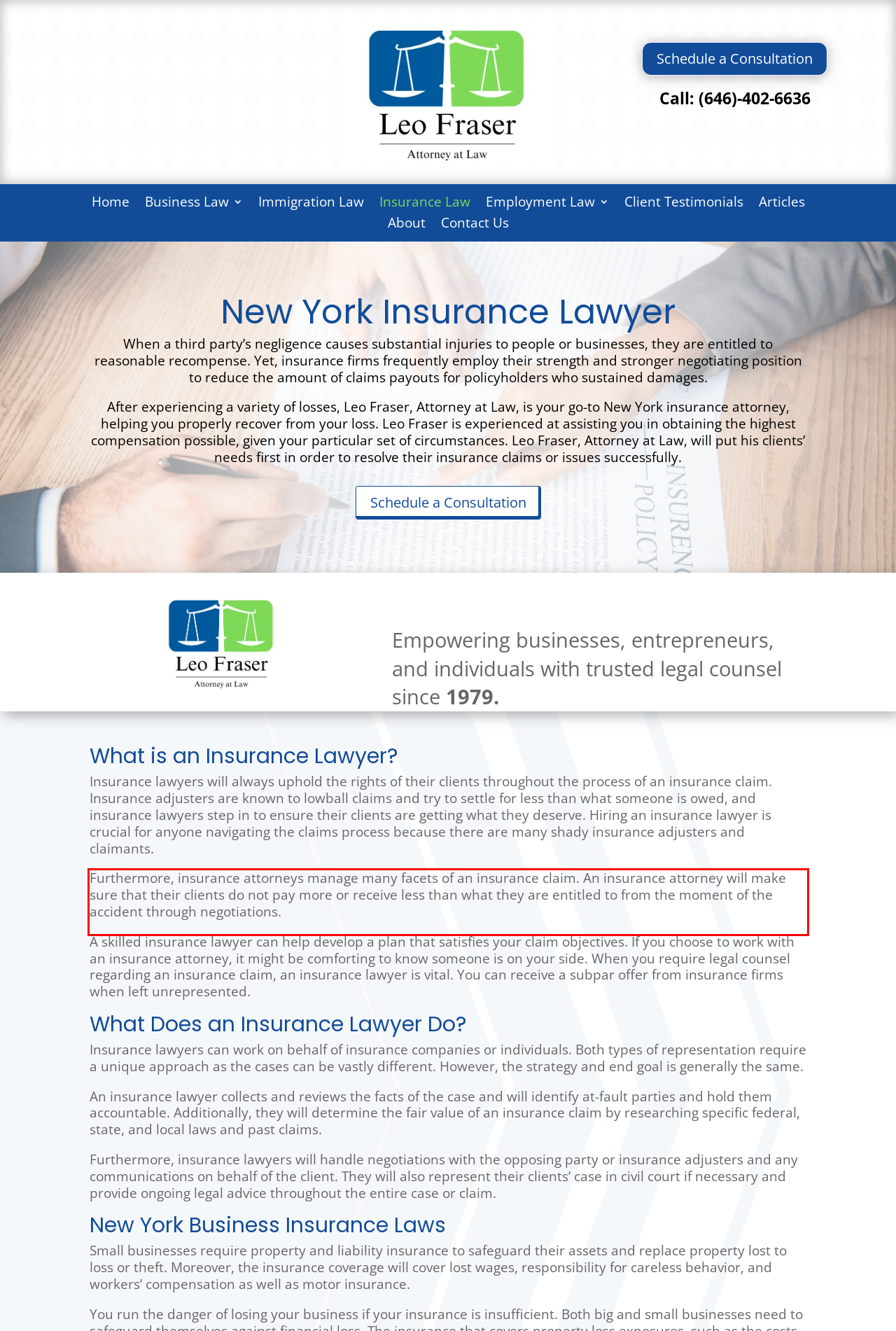Identify the text inside the red bounding box in the provided webpage screenshot and transcribe it.

Furthermore, insurance attorneys manage many facets of an insurance claim. An insurance attorney will make sure that their clients do not pay more or receive less than what they are entitled to from the moment of the accident through negotiations.